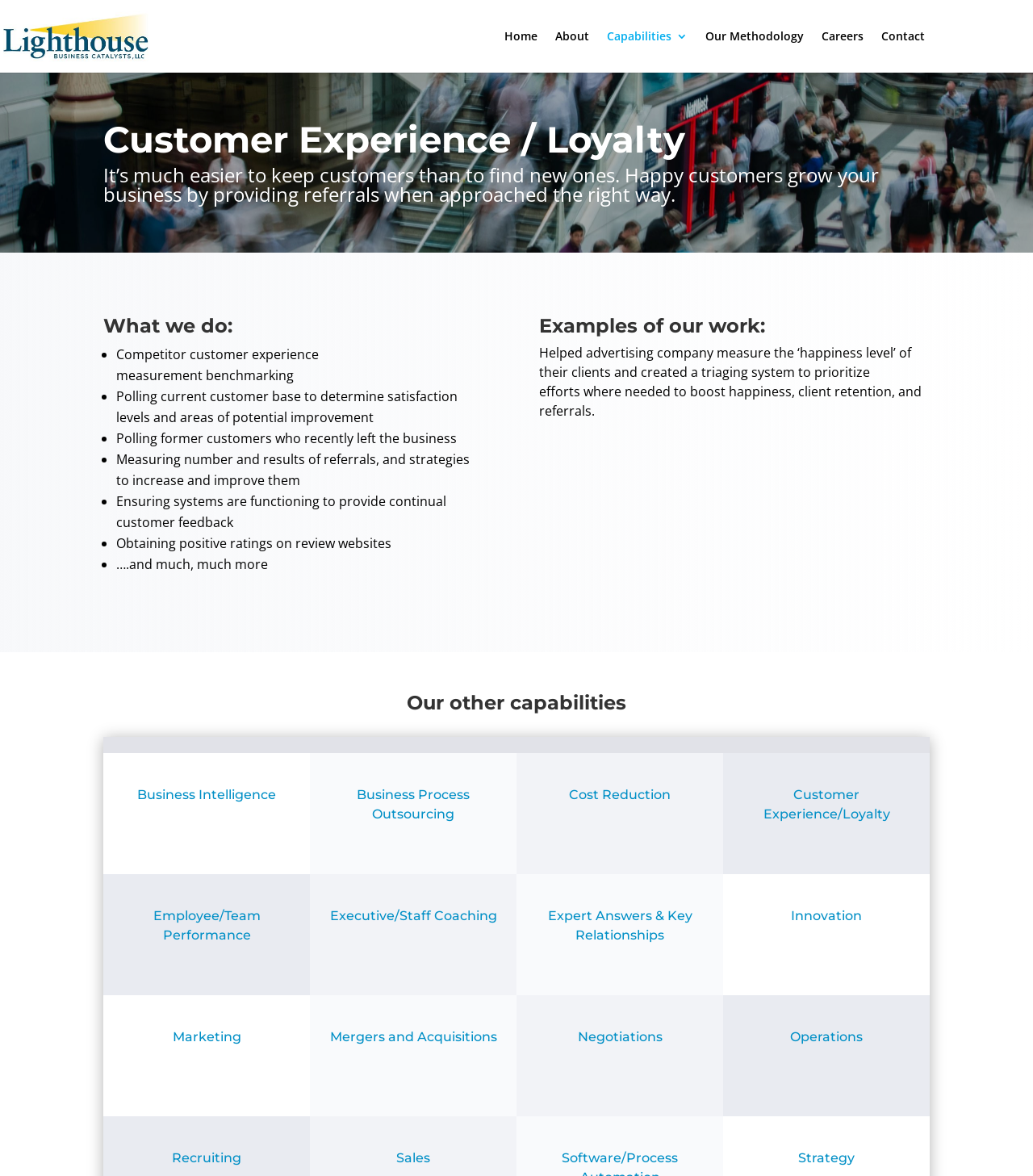Find the bounding box coordinates of the element to click in order to complete this instruction: "Read about Customer Experience / Loyalty". The bounding box coordinates must be four float numbers between 0 and 1, denoted as [left, top, right, bottom].

[0.1, 0.103, 0.892, 0.141]